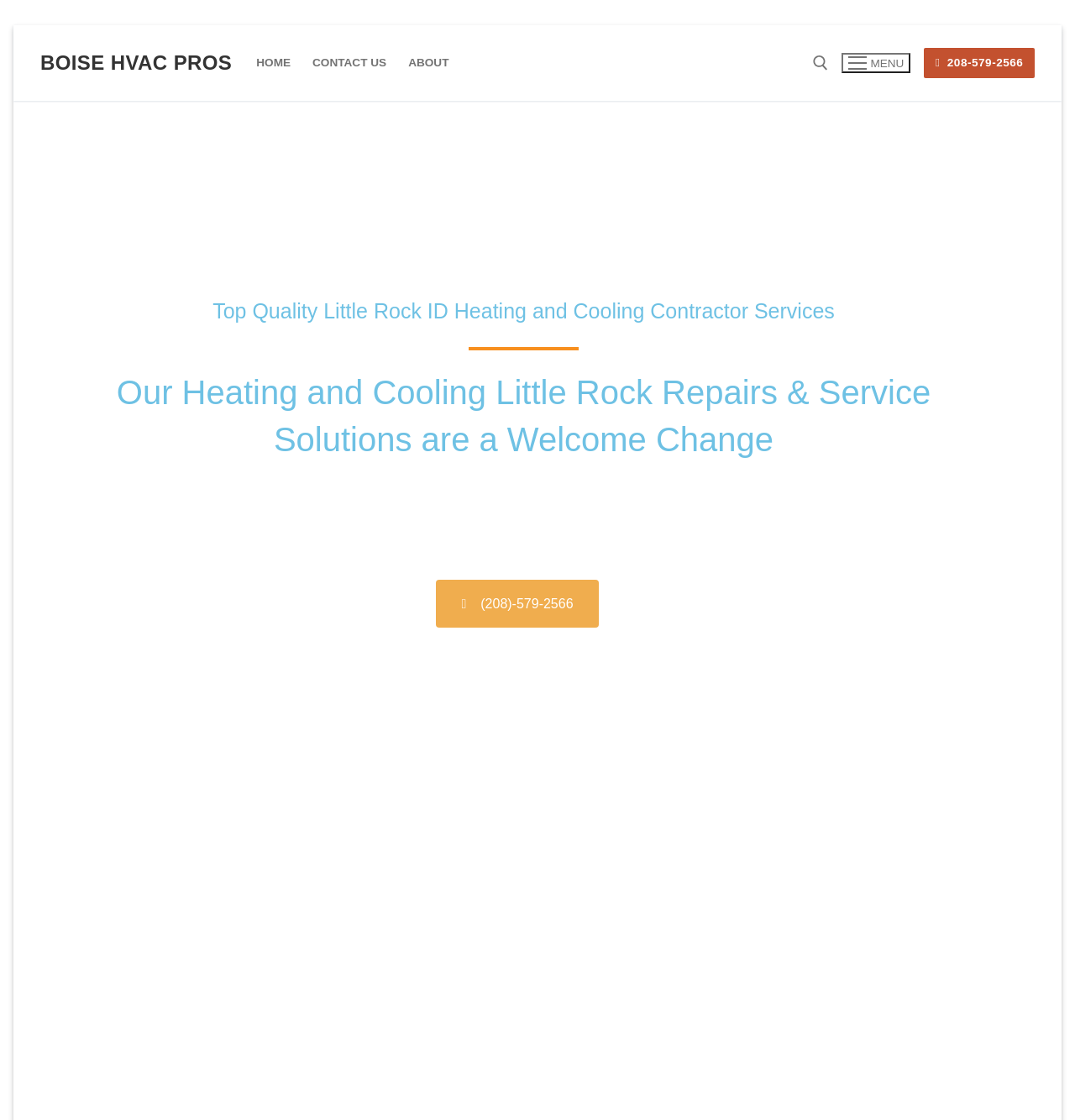Determine the bounding box coordinates of the target area to click to execute the following instruction: "Search for something."

[0.745, 0.104, 0.964, 0.164]